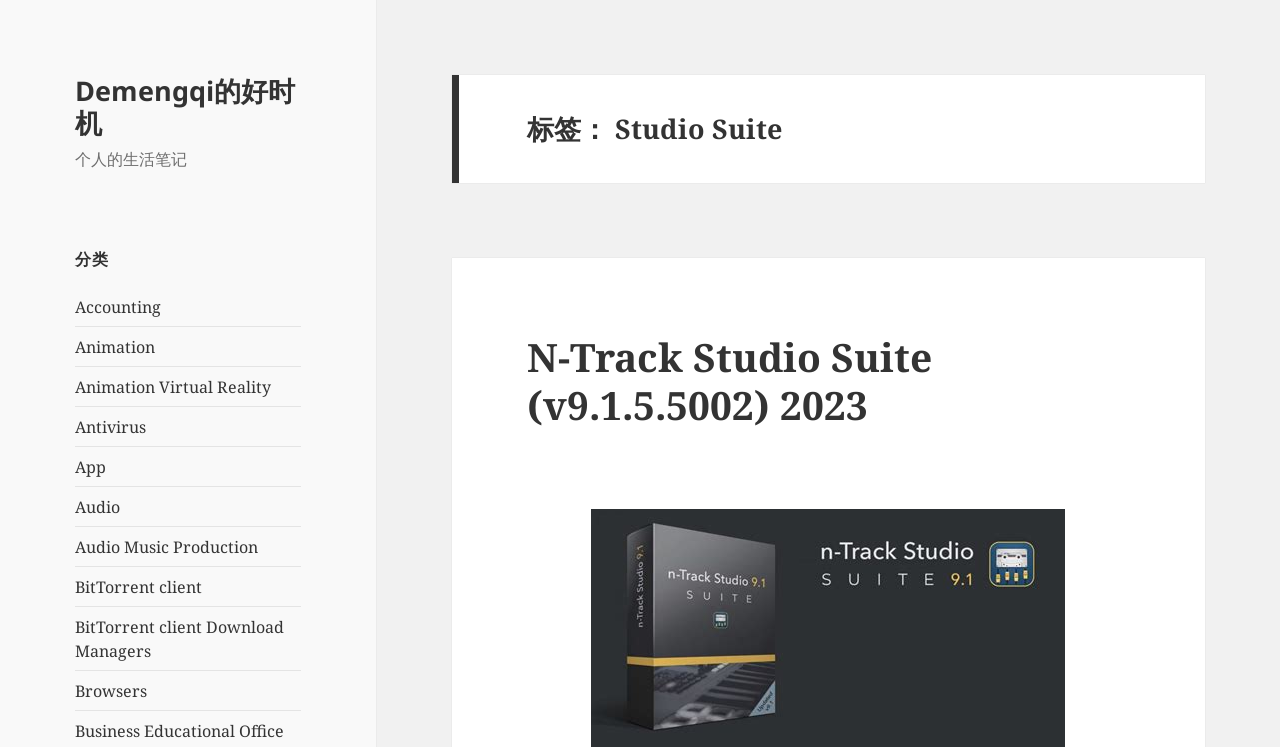Provide the bounding box coordinates for the area that should be clicked to complete the instruction: "go to N-Track Studio Suite page".

[0.412, 0.442, 0.728, 0.577]